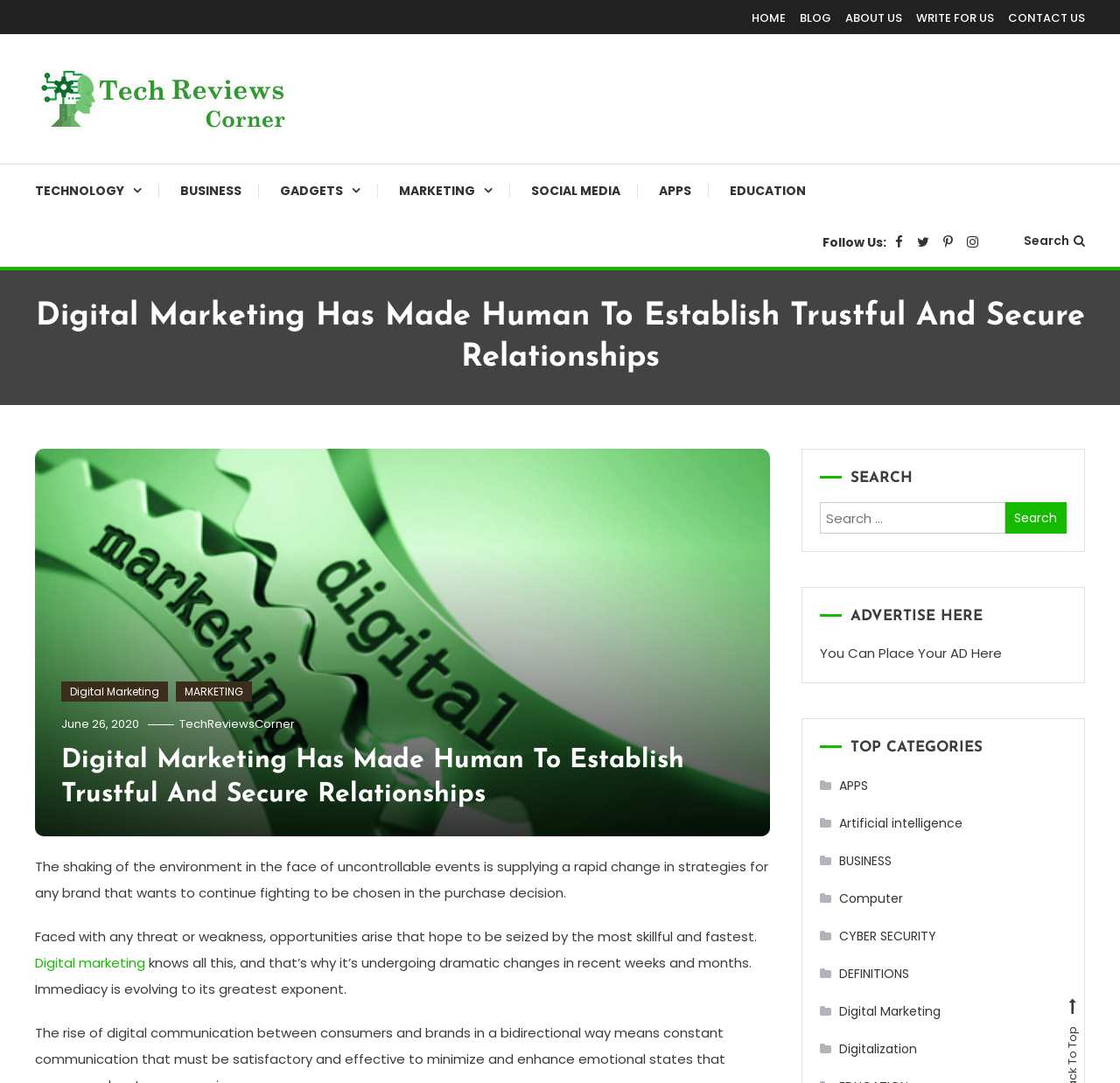What are the top categories listed on the right side of the webpage?
Refer to the image and provide a one-word or short phrase answer.

APPS, Artificial intelligence, BUSINESS, etc.